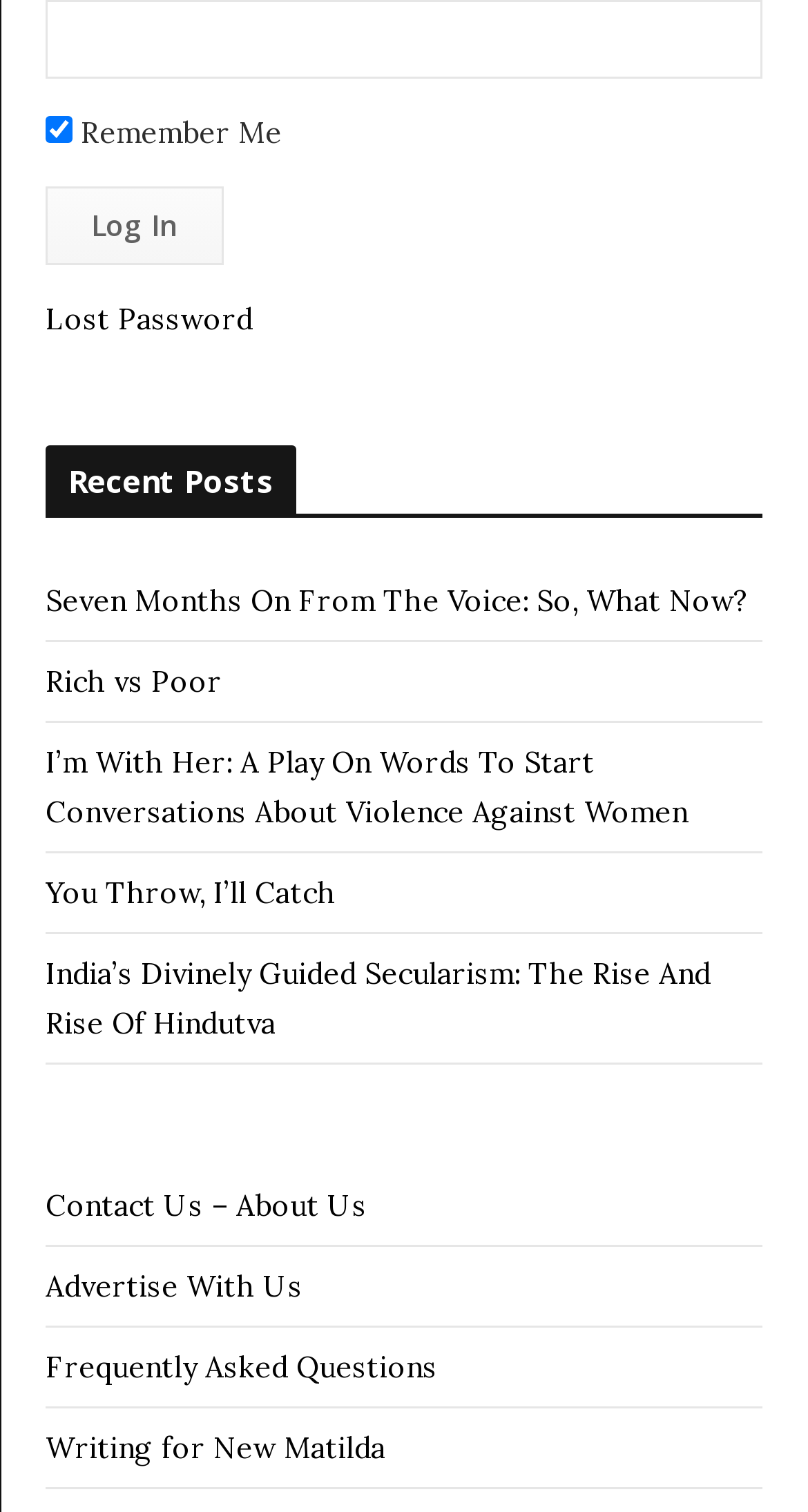Give a concise answer of one word or phrase to the question: 
How many links are there under 'Recent Posts'?

5